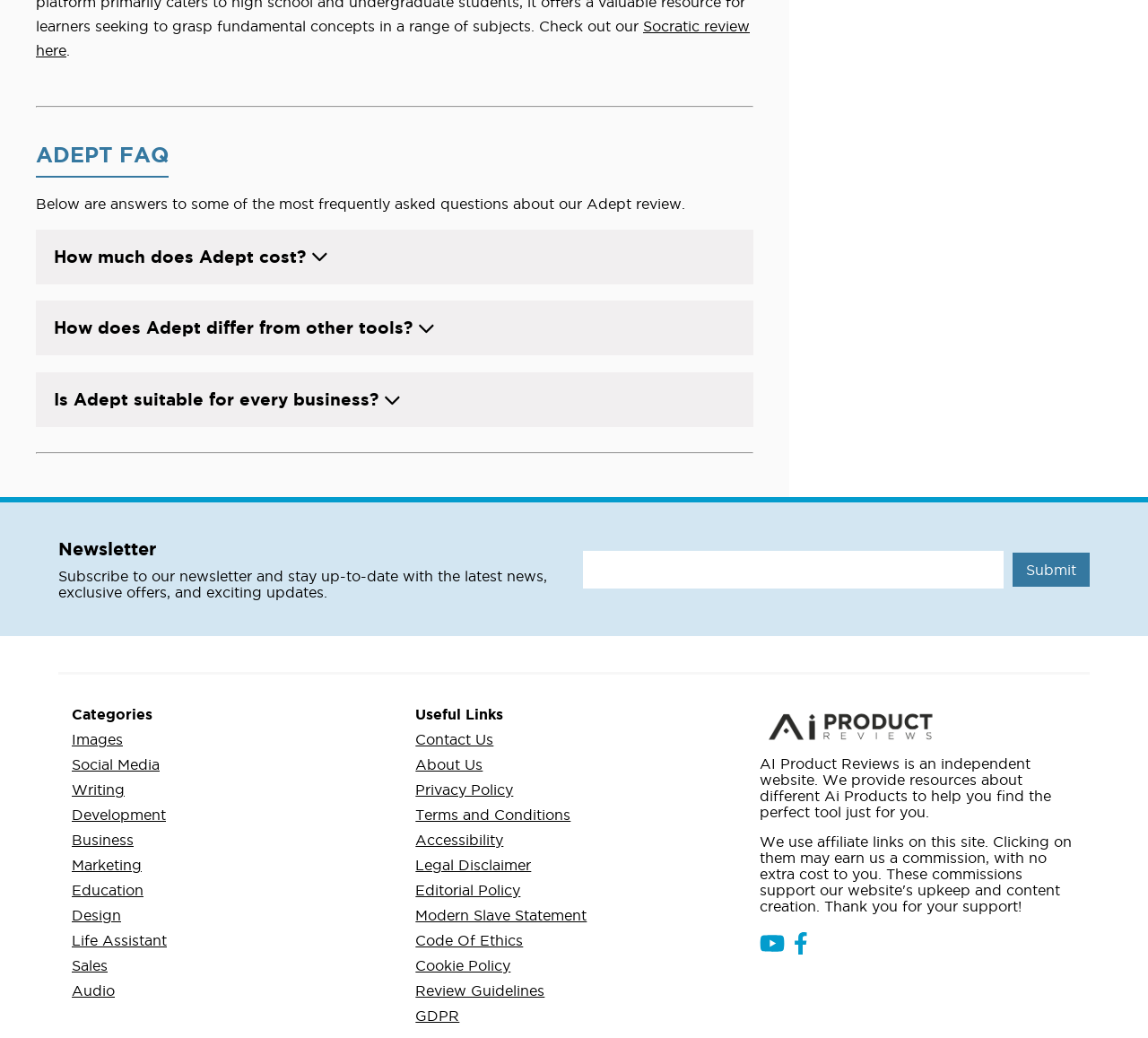Provide the bounding box coordinates of the area you need to click to execute the following instruction: "Click on the 'Contact Us' link".

[0.362, 0.7, 0.43, 0.724]